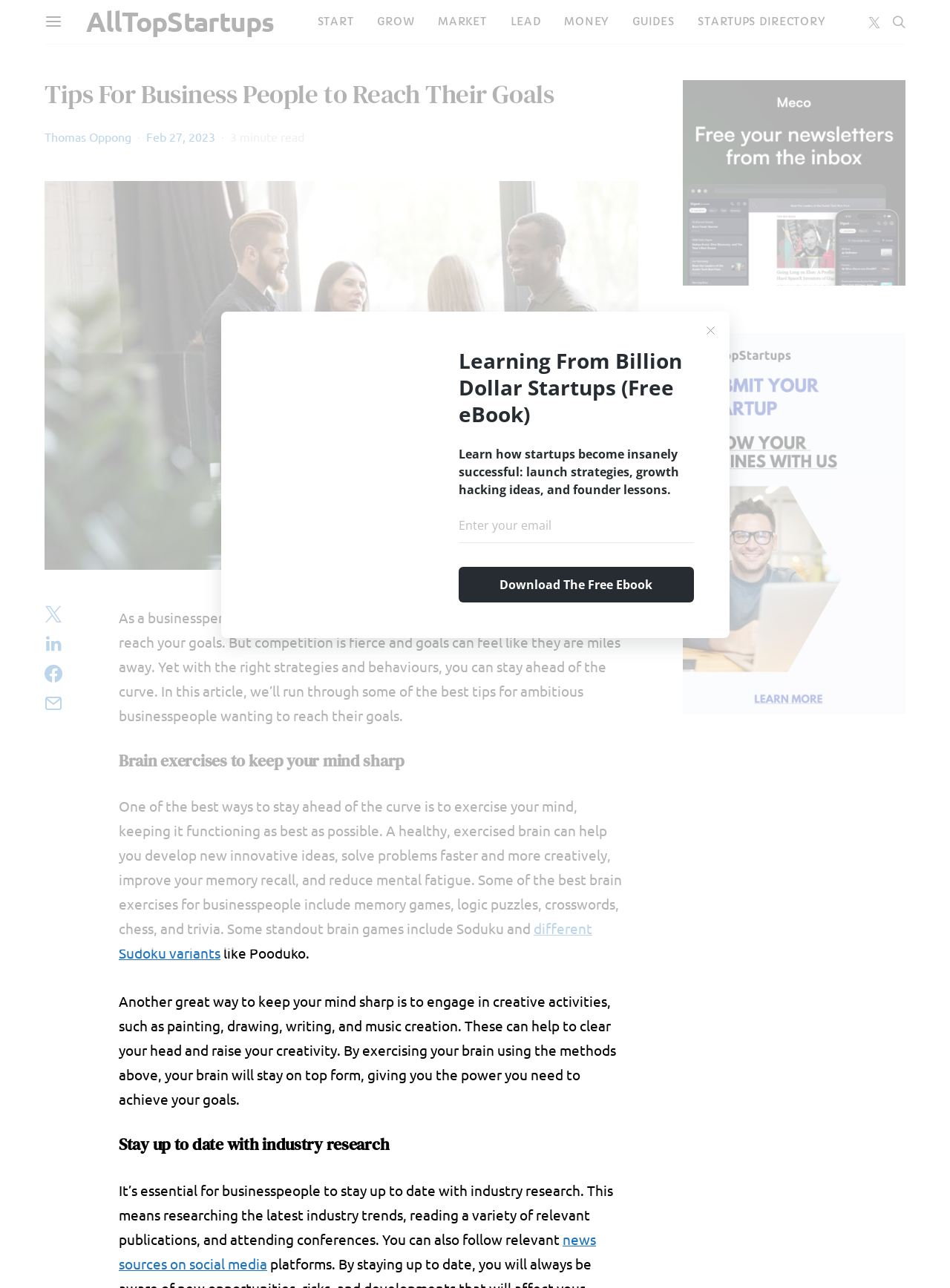Identify the bounding box coordinates for the UI element described by the following text: "Startups Directory". Provide the coordinates as four float numbers between 0 and 1, in the format [left, top, right, bottom].

[0.735, 0.0, 0.868, 0.034]